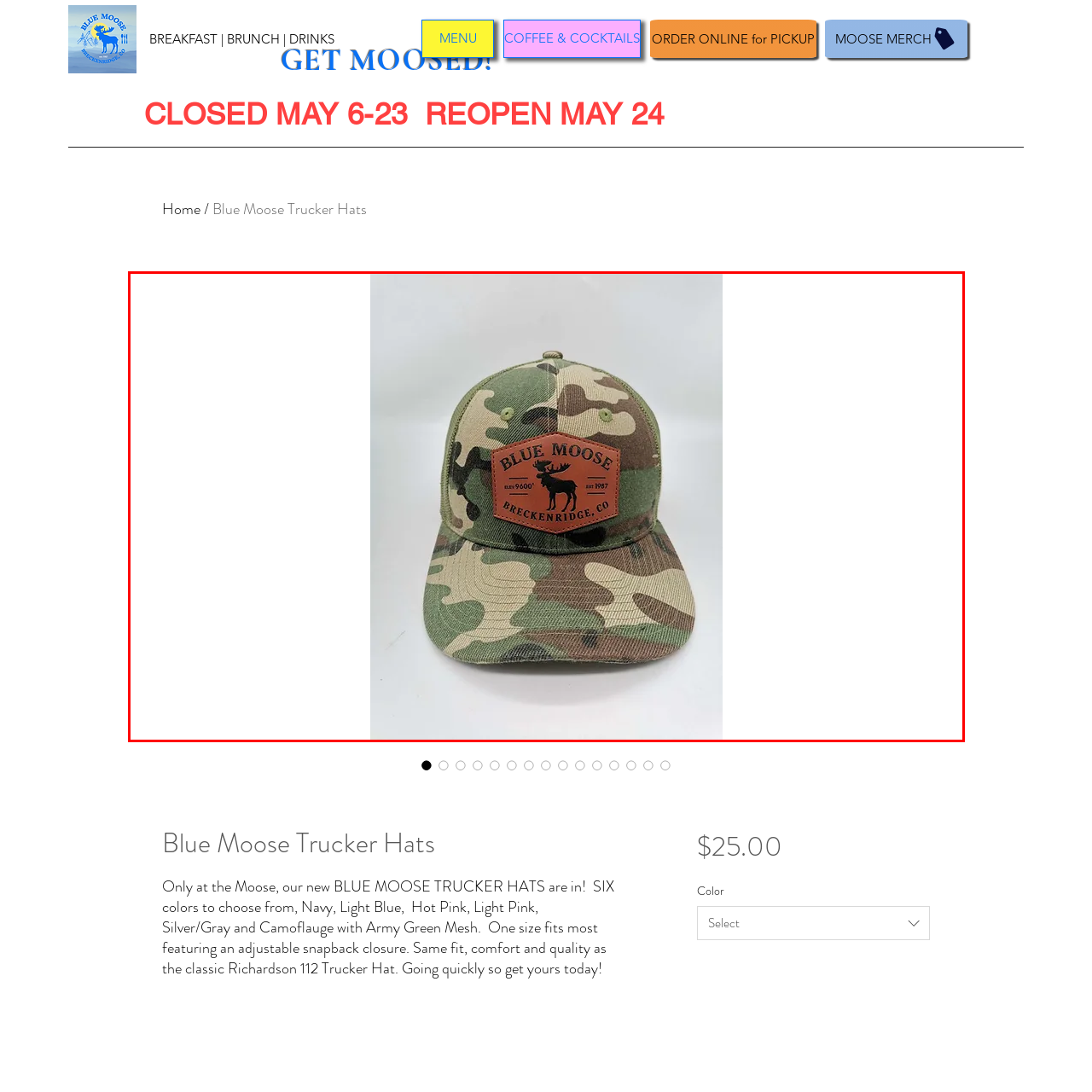Generate a detailed explanation of the image that is highlighted by the red box.

This image showcases a stylish camo-patterned trucker hat from Blue Moose, featuring a prominent front patch. The patch is shaped like a hexagon and displays the brand name "BLUE MOOSE" at the top, along with "BRECKENRIDGE, CO" at the bottom and the establishment year "est. 1987" subtly incorporated into the design. The cap's adjustable snapback closure ensures a comfortable fit, making it suitable for various head sizes. This trendy piece combines practicality and fashion, ideal for outdoor adventures or casual outings, and is currently available in multiple colors at the Blue Moose location in Breckenridge.